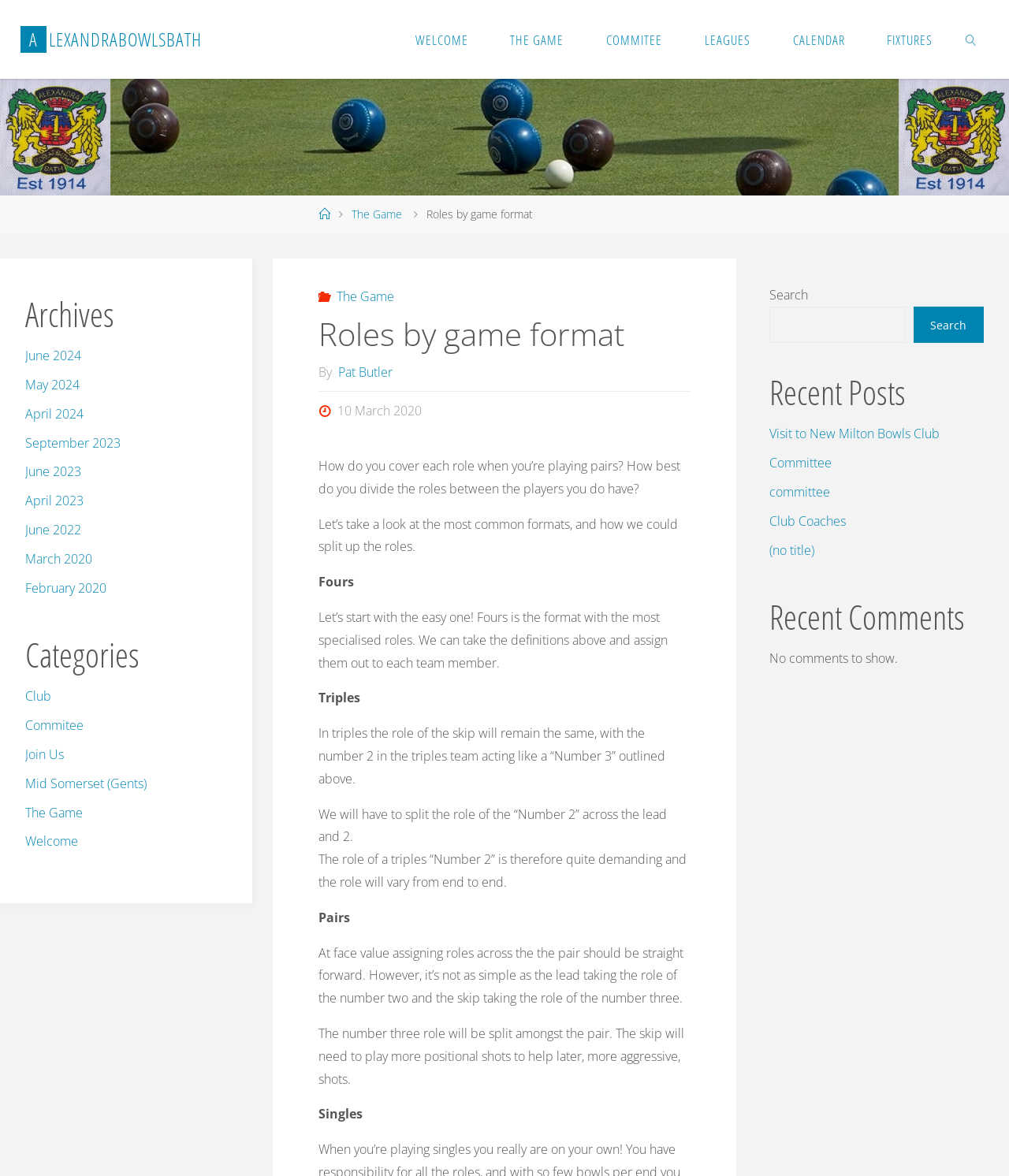How many links are in the primary menu?
Relying on the image, give a concise answer in one word or a brief phrase.

9